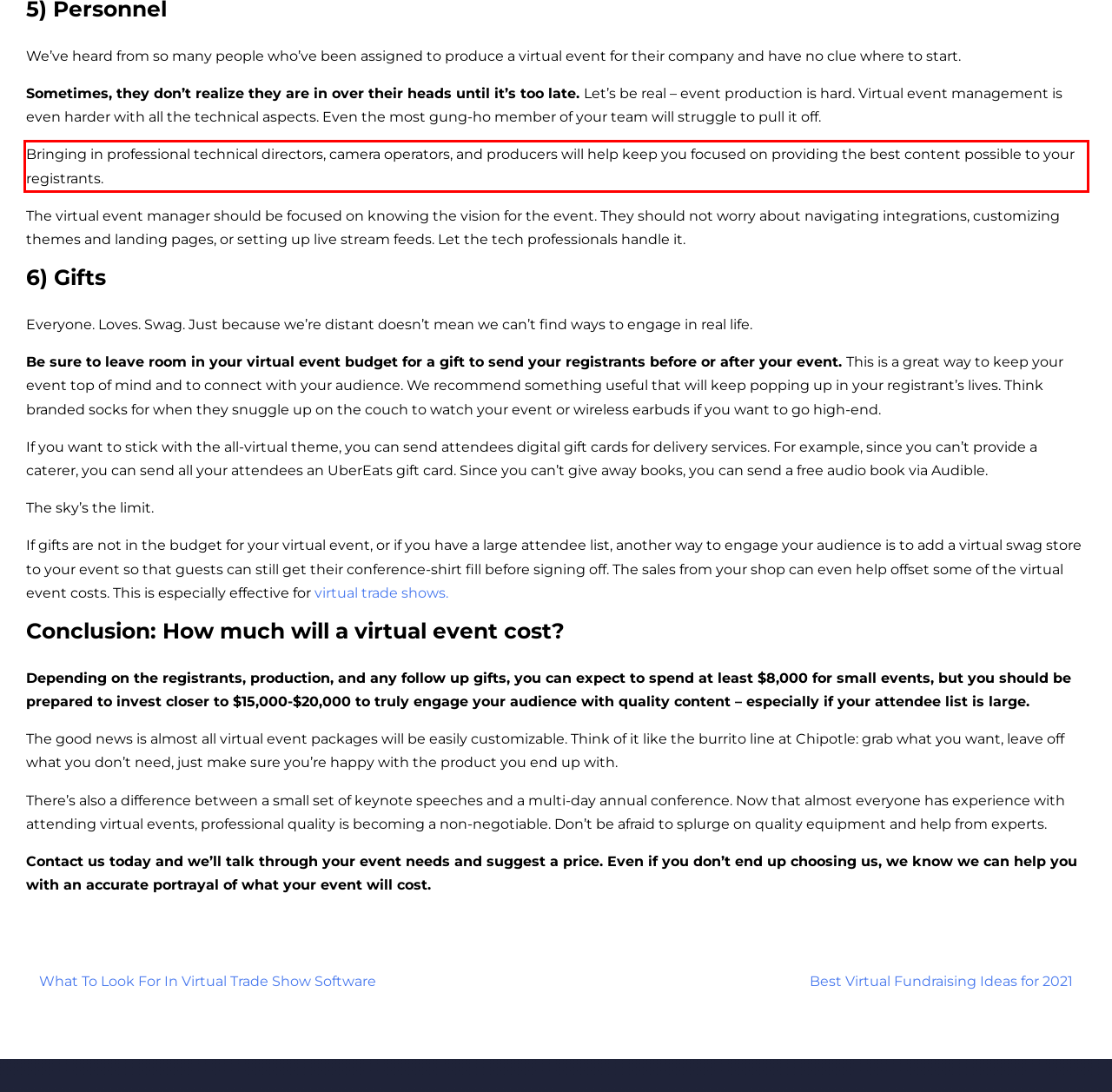Analyze the webpage screenshot and use OCR to recognize the text content in the red bounding box.

Bringing in professional technical directors, camera operators, and producers will help keep you focused on providing the best content possible to your registrants.